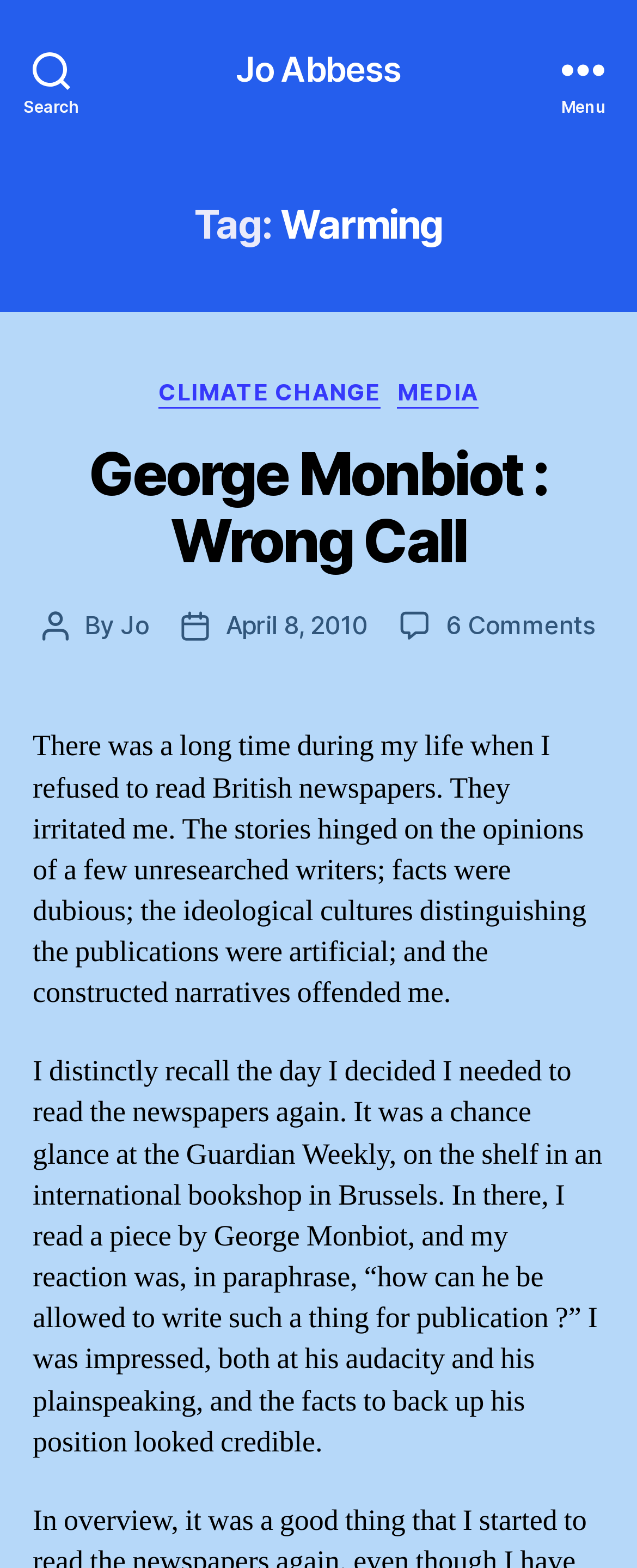Based on the image, please respond to the question with as much detail as possible:
What is the category of the article?

The categories of the article can be found by looking at the links under the 'Categories' section, which are 'CLIMATE CHANGE' and 'MEDIA'.